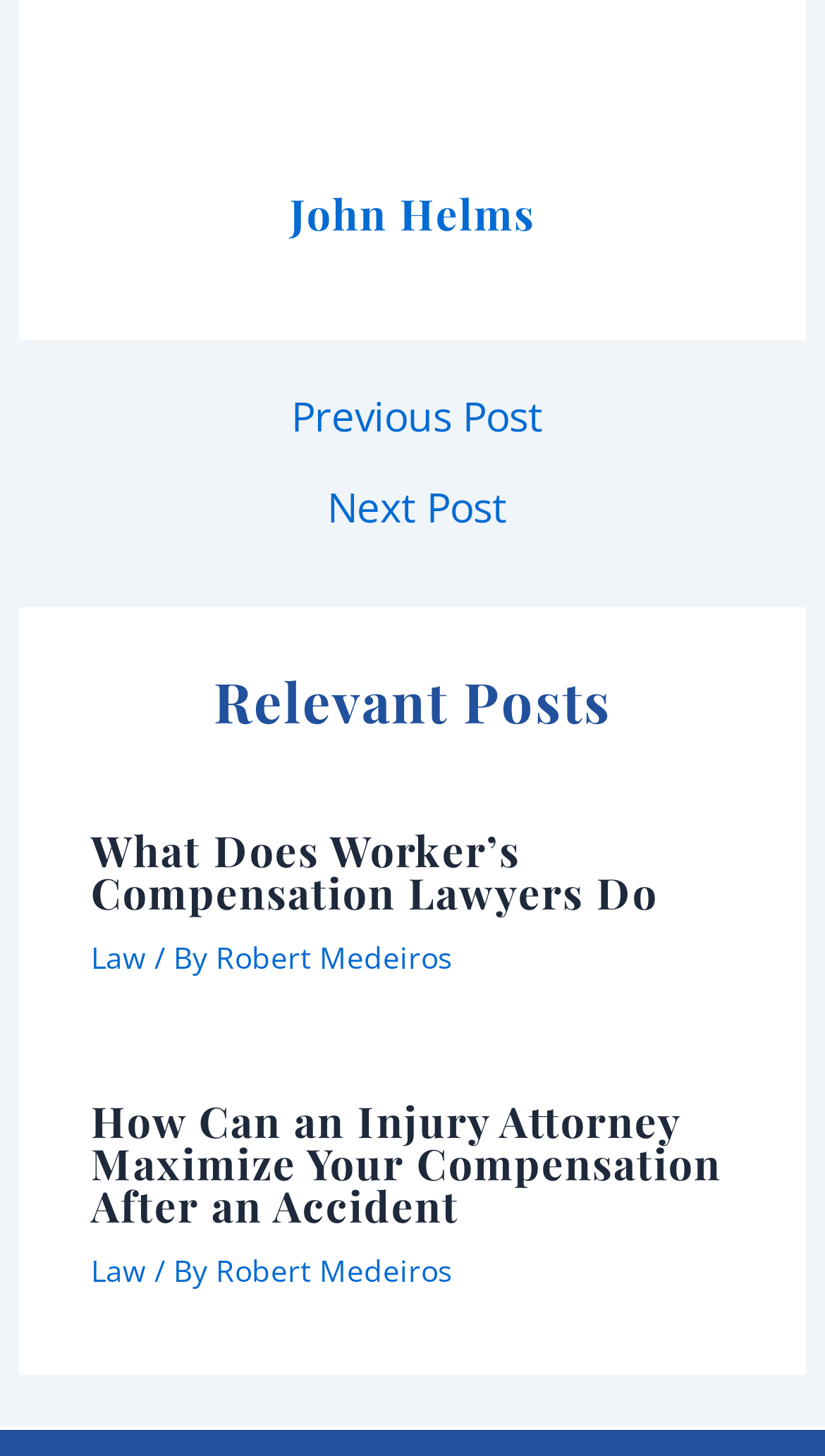Refer to the screenshot and give an in-depth answer to this question: How many posts are shown on this page?

I counted the number of article elements on the webpage, which are 2, indicating that there are 2 posts shown on this page.